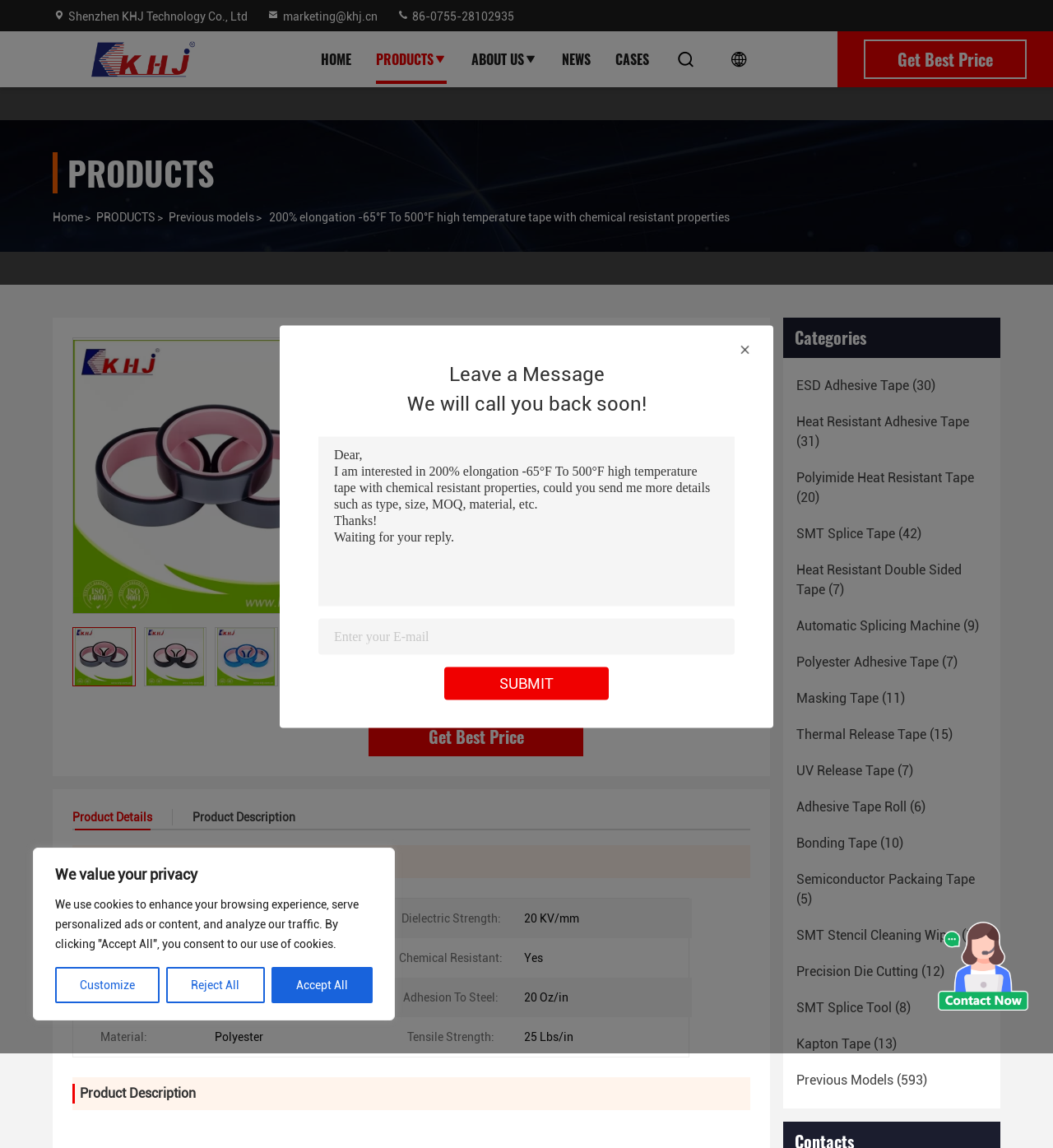What is the minimum order quantity?
Use the screenshot to answer the question with a single word or phrase.

5000